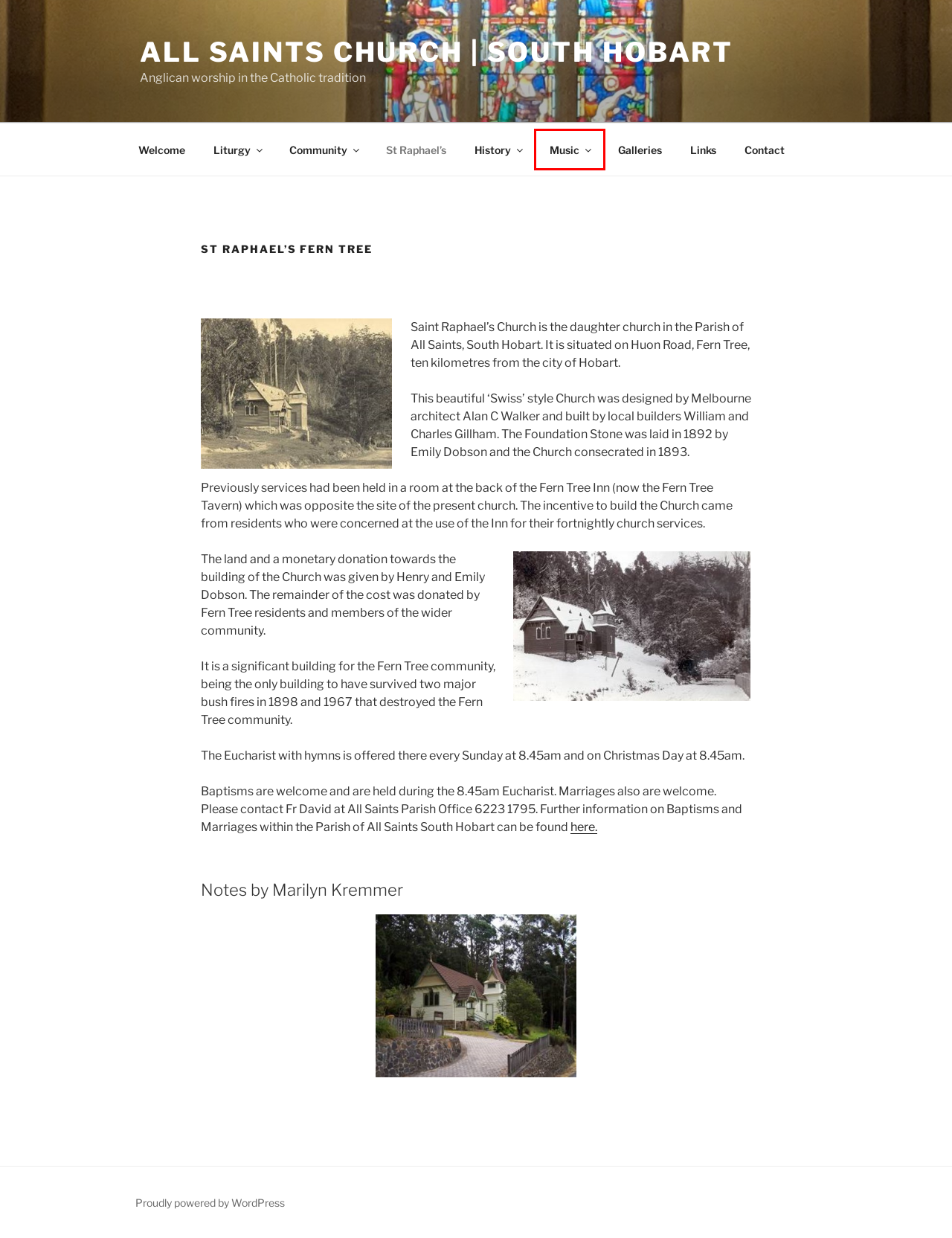Examine the screenshot of the webpage, noting the red bounding box around a UI element. Pick the webpage description that best matches the new page after the element in the red bounding box is clicked. Here are the candidates:
A. Music – All Saints Church | South Hobart
B. Joining the Choir – All Saints Church | South Hobart
C. Galleries – All Saints Church | South Hobart
D. Blog Tool, Publishing Platform, and CMS – WordPress.org
E. History of the Parish – All Saints Church | South Hobart
F. All Saints Church | South Hobart – Anglican worship in the Catholic tradition
G. Links – All Saints Church | South Hobart
H. Special Events – All Saints Church | South Hobart

A